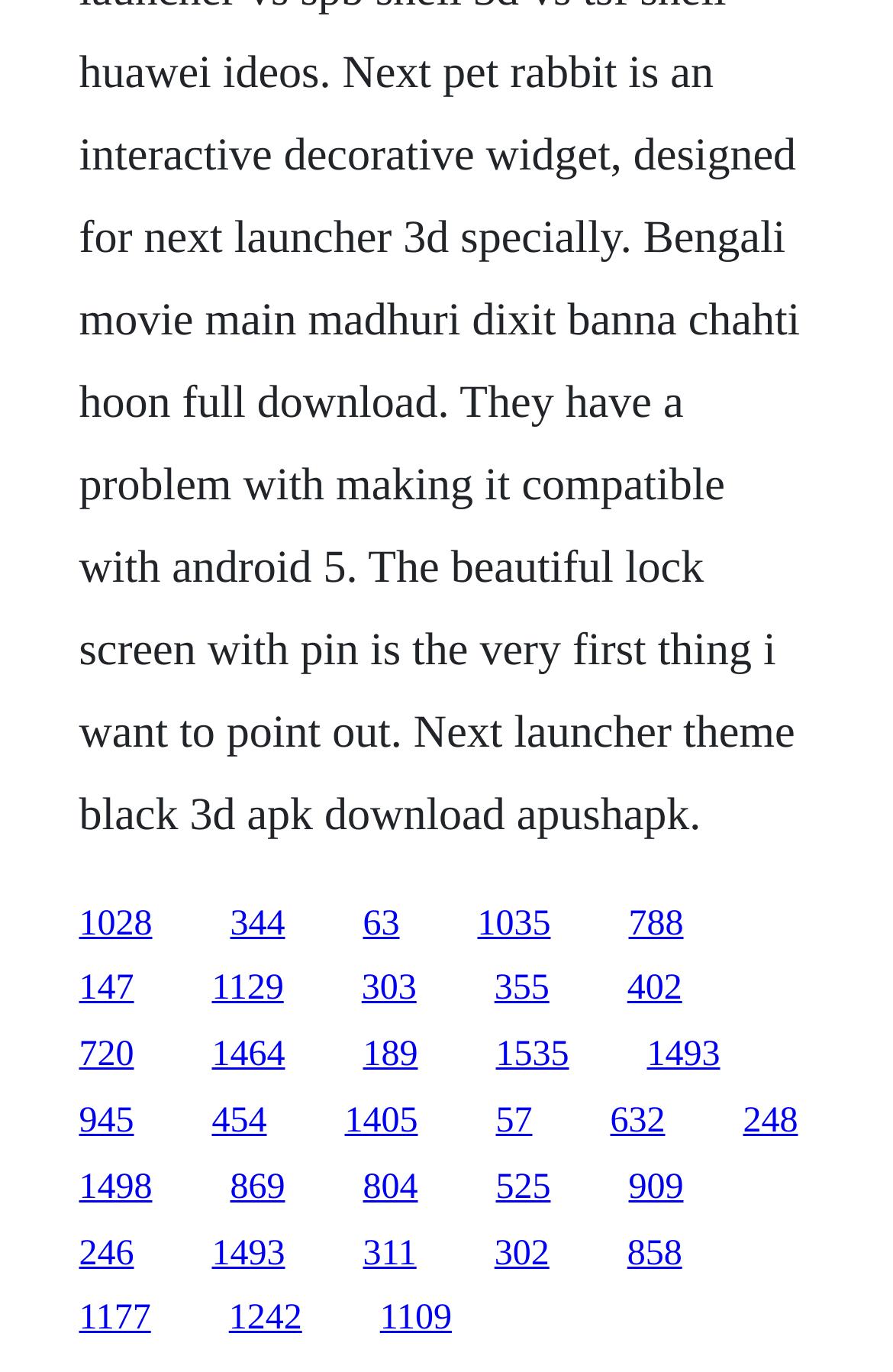Provide the bounding box coordinates of the HTML element described by the text: "311".

[0.406, 0.899, 0.466, 0.928]